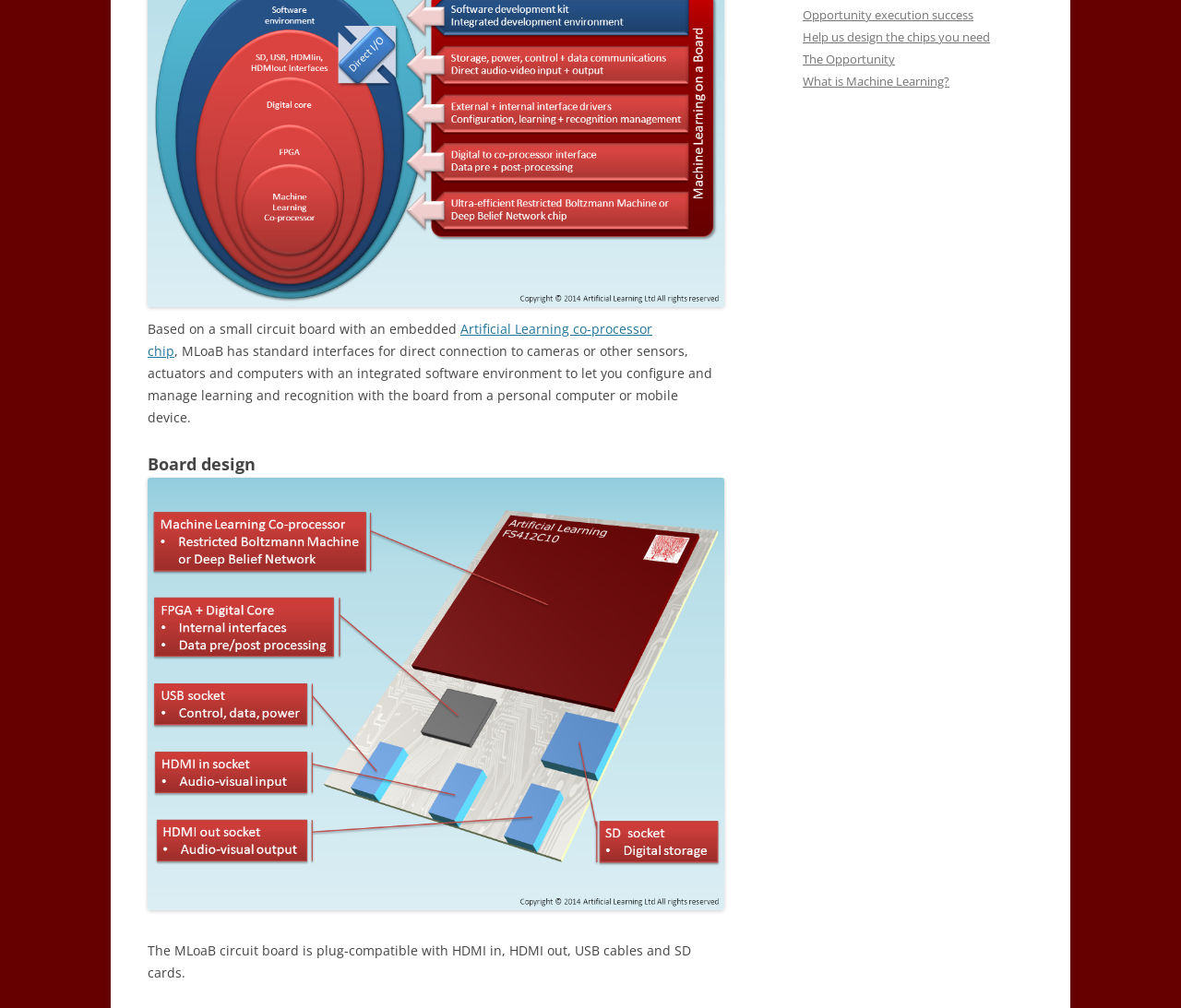Extract the bounding box coordinates for the UI element described by the text: "The Opportunity". The coordinates should be in the form of [left, top, right, bottom] with values between 0 and 1.

[0.68, 0.051, 0.758, 0.067]